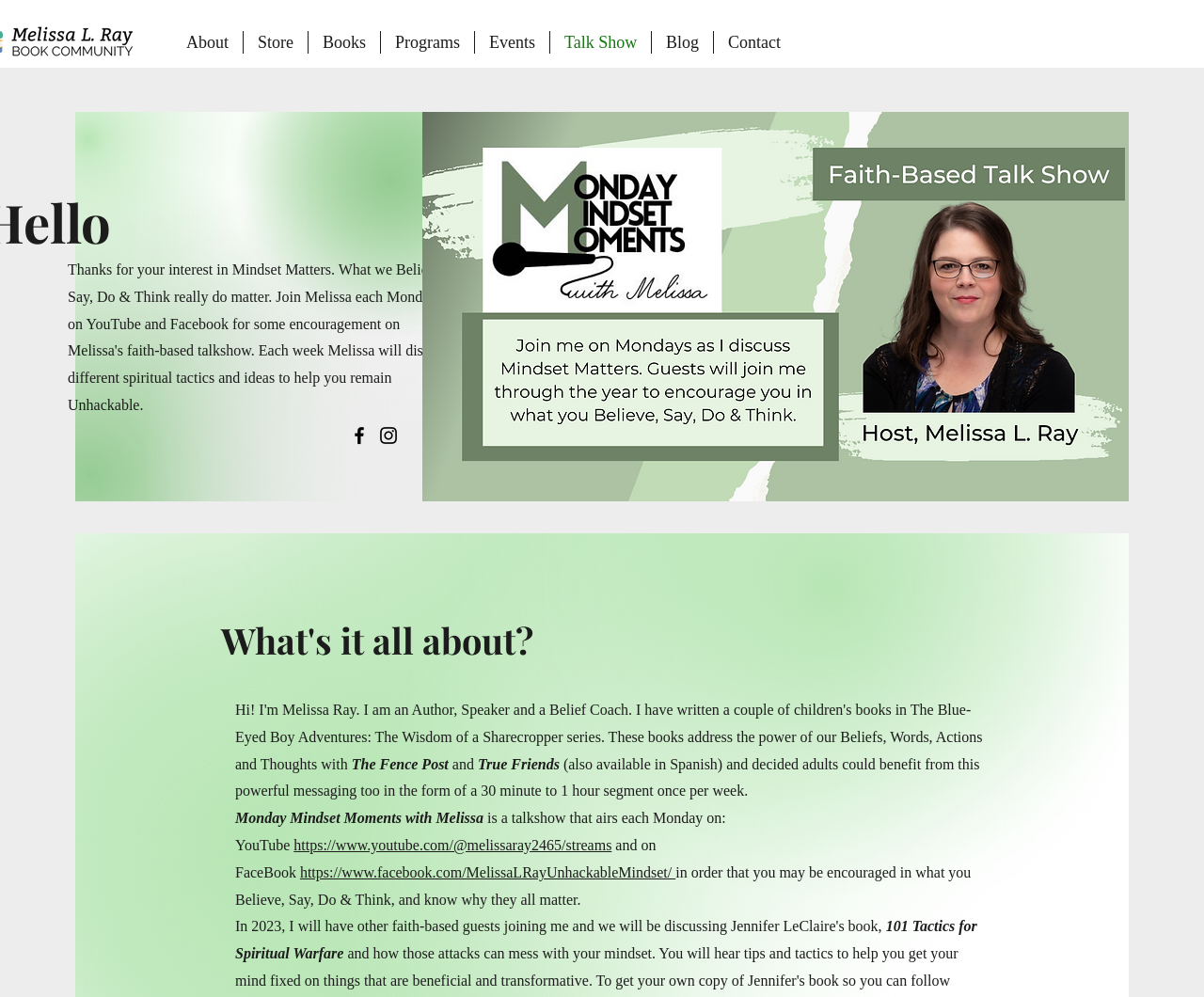Examine the image carefully and respond to the question with a detailed answer: 
What is the name of the talk show?

I found the answer by looking at the image description 'Monday Mindset Moments with Melissa Talk Show.png' and the text 'Monday Mindset Moments with Melissa' which is likely to be the name of the talk show.